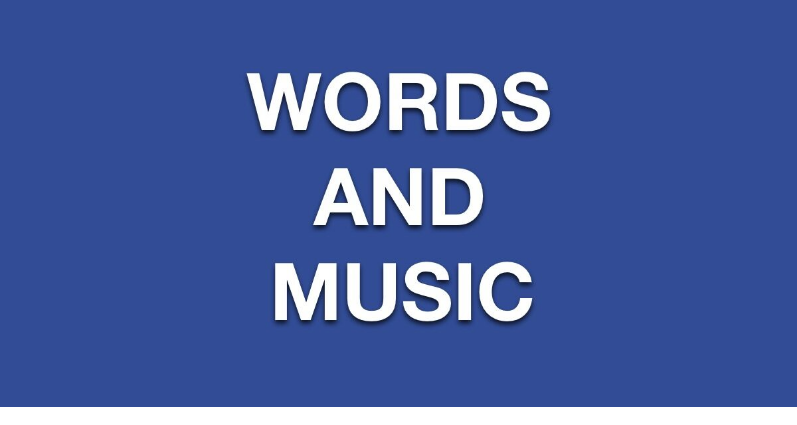What is the theme of the webpage?
Provide a thorough and detailed answer to the question.

The image features a thematic representation of the content and essence found on the associated webpage, which explores the enchanting connection between lyrical expression and musical composition, highlighting the harmonious relationship that words and music share.